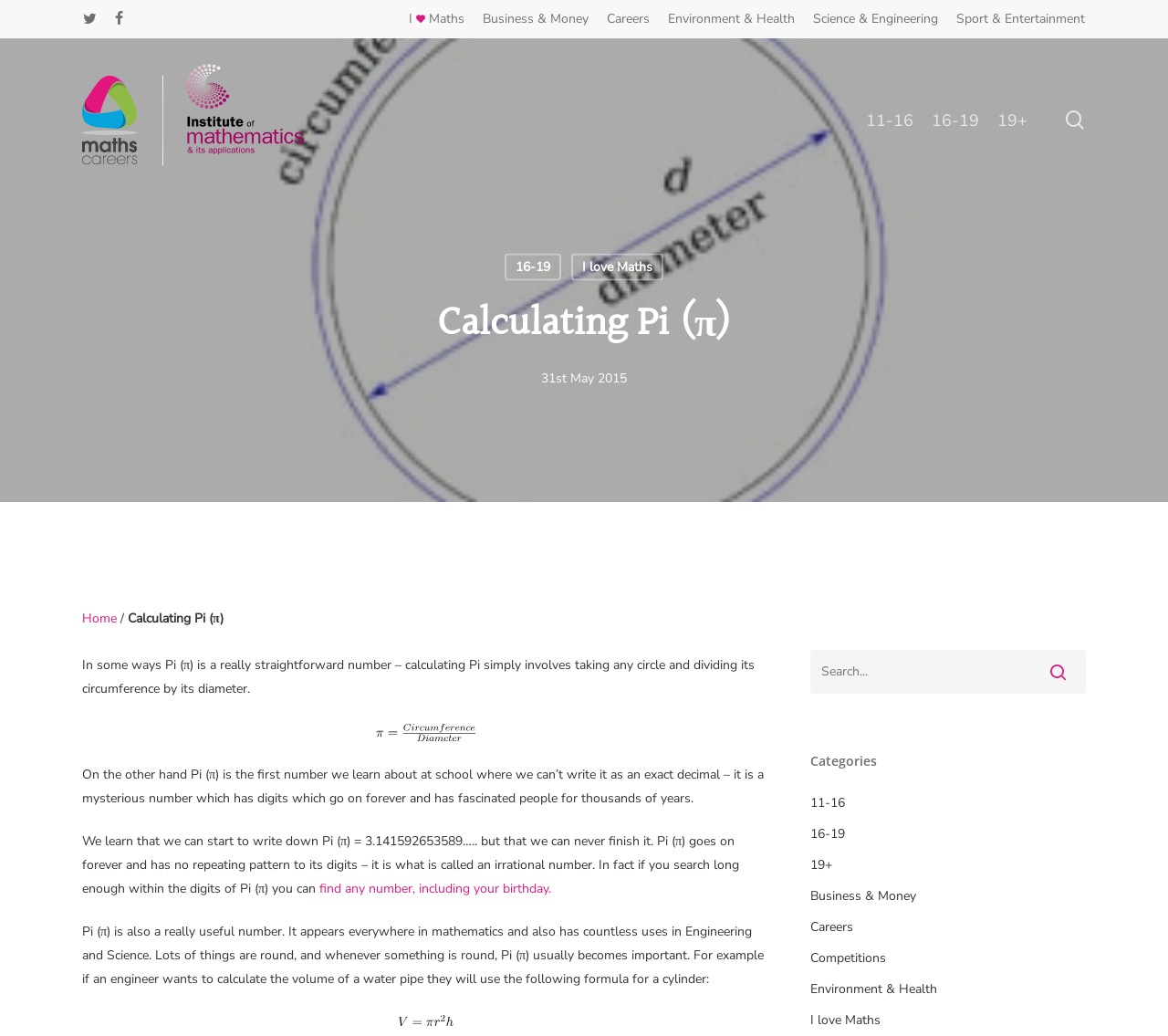Please specify the bounding box coordinates for the clickable region that will help you carry out the instruction: "Read about Calculating Pi".

[0.109, 0.271, 0.891, 0.354]